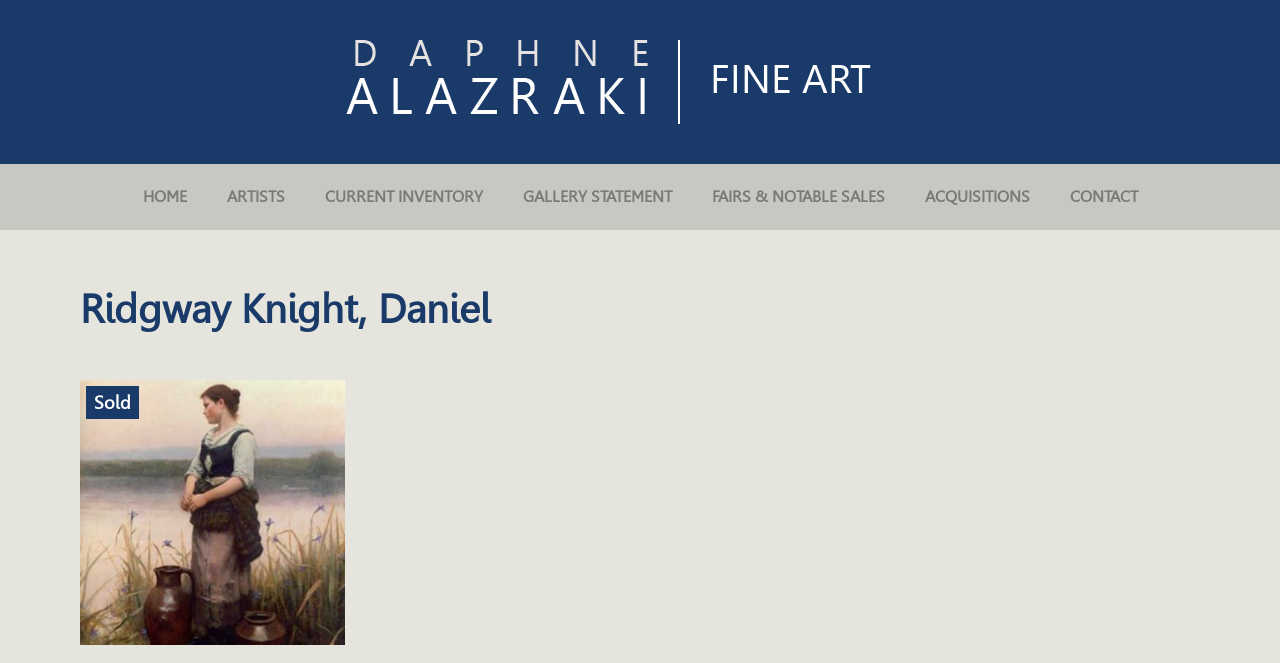Locate the bounding box coordinates of the clickable area needed to fulfill the instruction: "go to home page".

[0.096, 0.263, 0.161, 0.332]